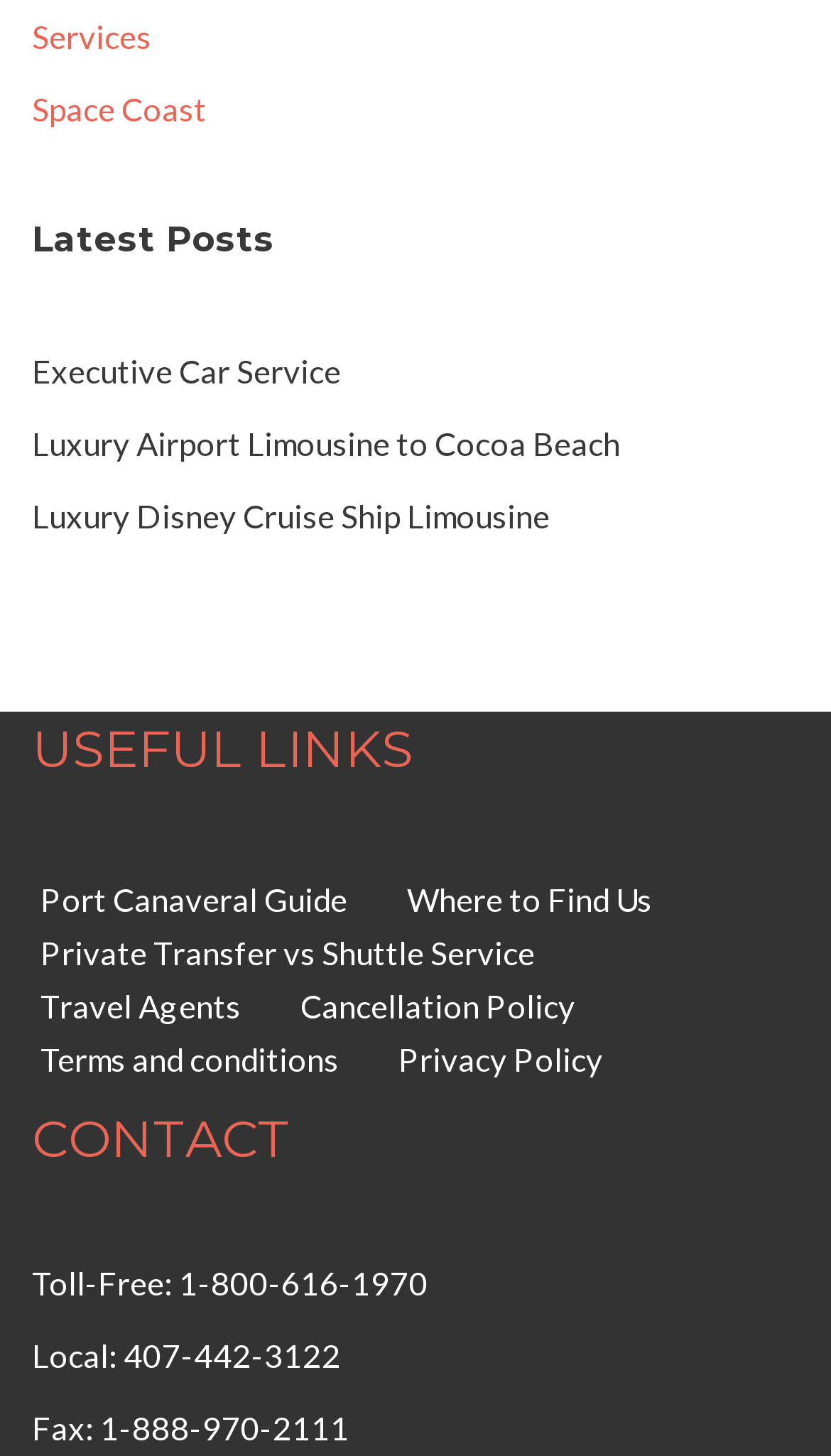Kindly provide the bounding box coordinates of the section you need to click on to fulfill the given instruction: "Visit Port Canaveral Guide".

[0.049, 0.599, 0.418, 0.635]